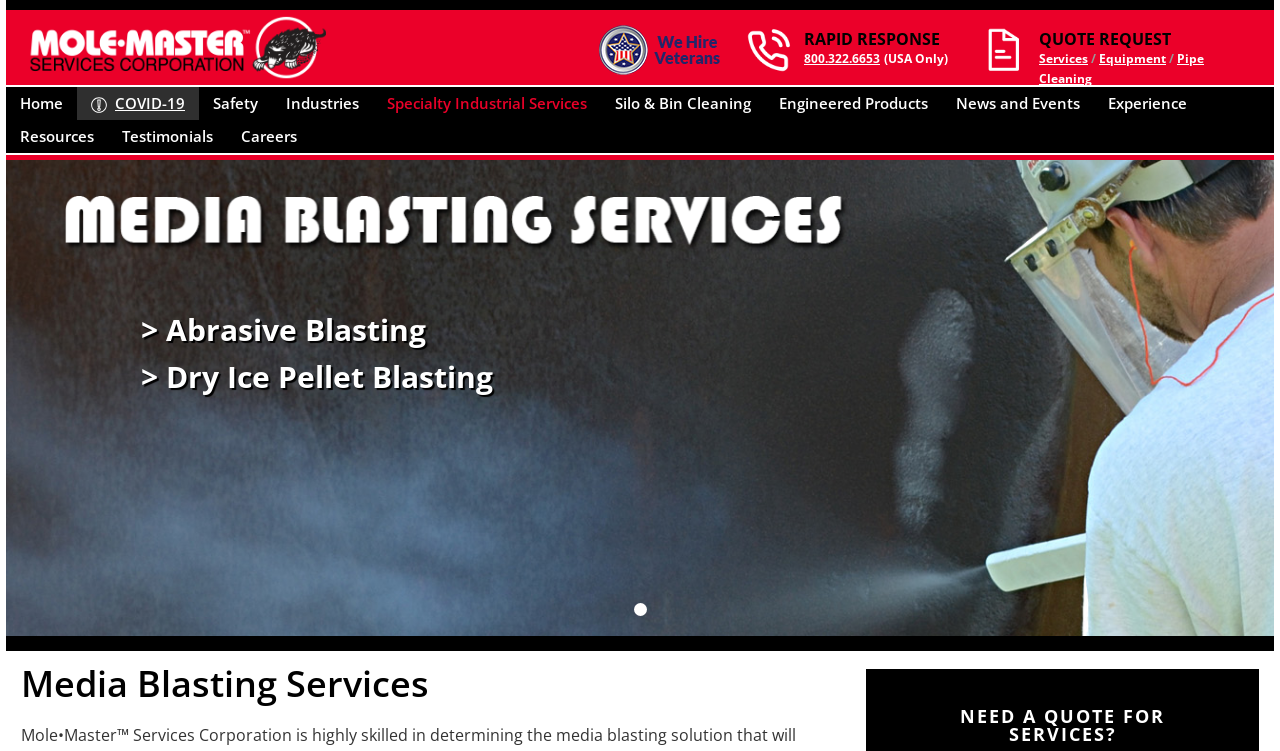Answer the question using only one word or a concise phrase: What is the second menu item?

COVID-19